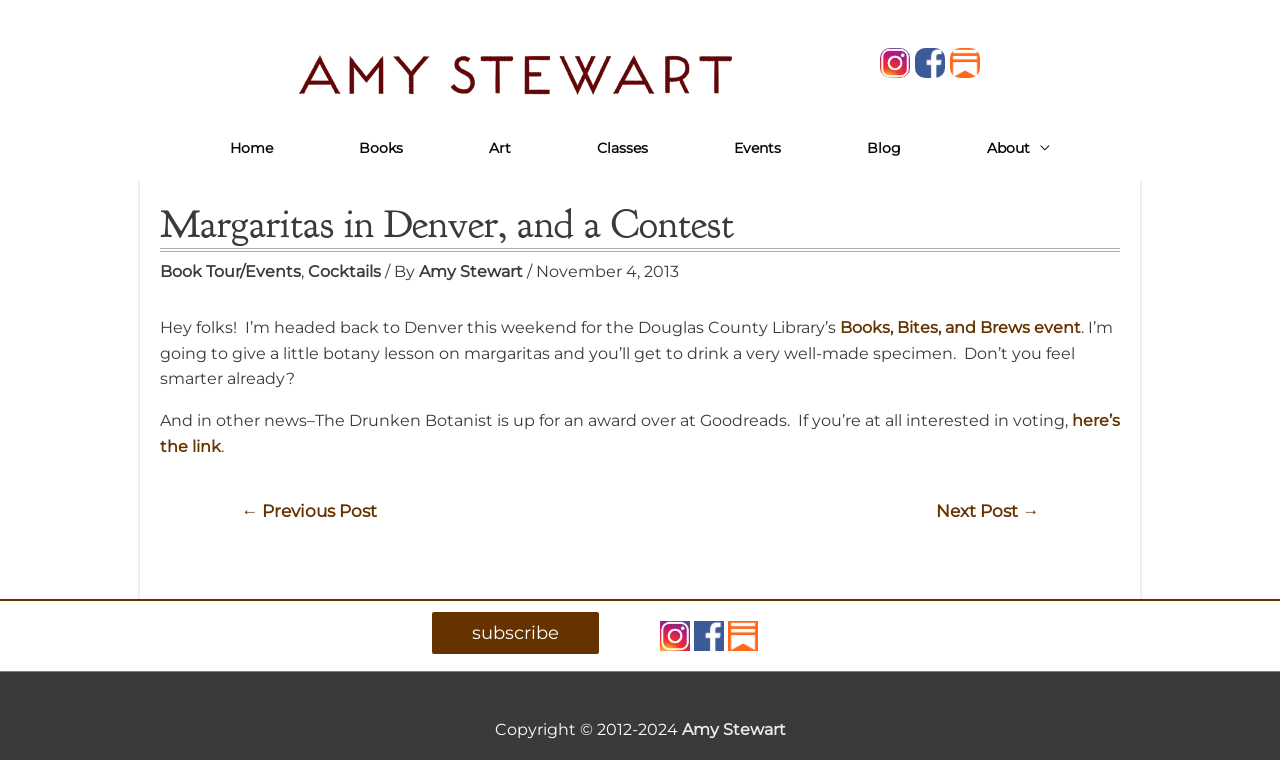Using the provided description here’s the link, find the bounding box coordinates for the UI element. Provide the coordinates in (top-left x, top-left y, bottom-right x, bottom-right y) format, ensuring all values are between 0 and 1.

[0.125, 0.541, 0.875, 0.599]